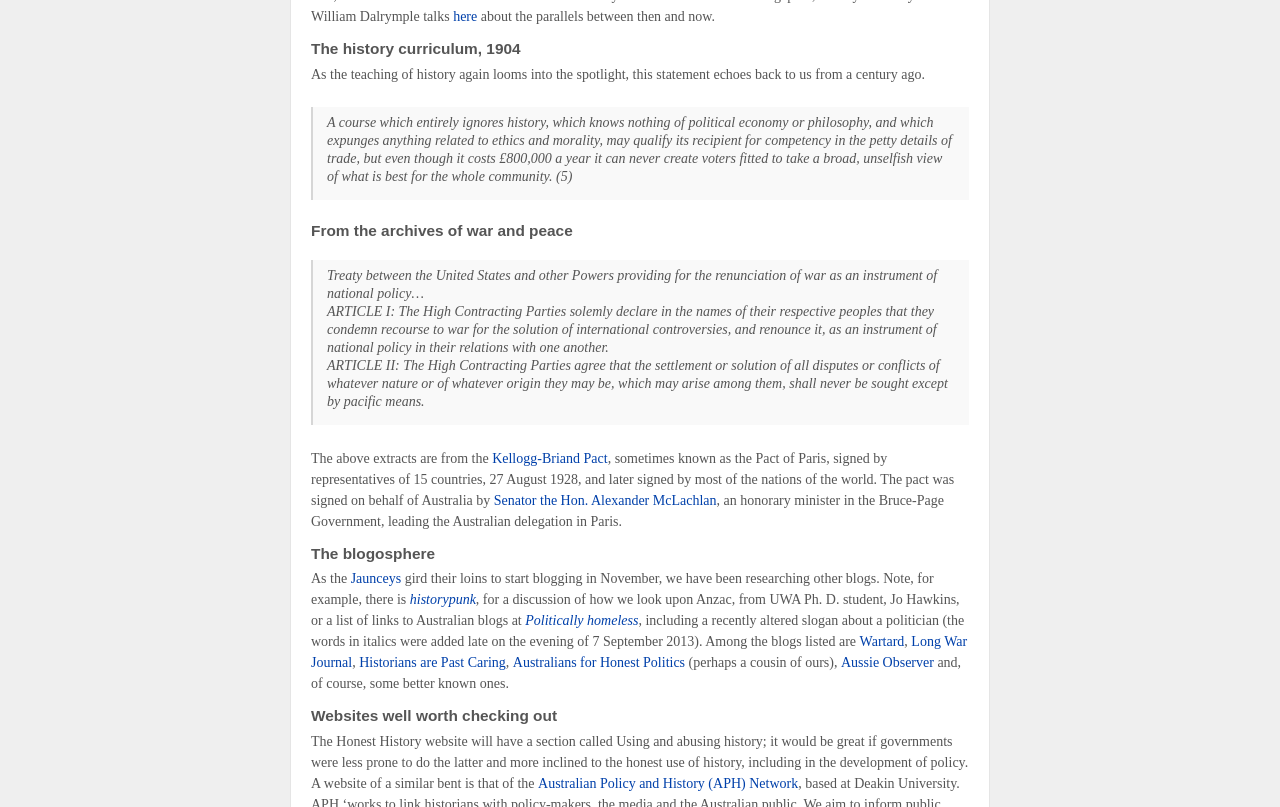Locate the bounding box coordinates of the clickable area needed to fulfill the instruction: "Visit the Australian Policy and History (APH) Network website".

[0.42, 0.961, 0.624, 0.98]